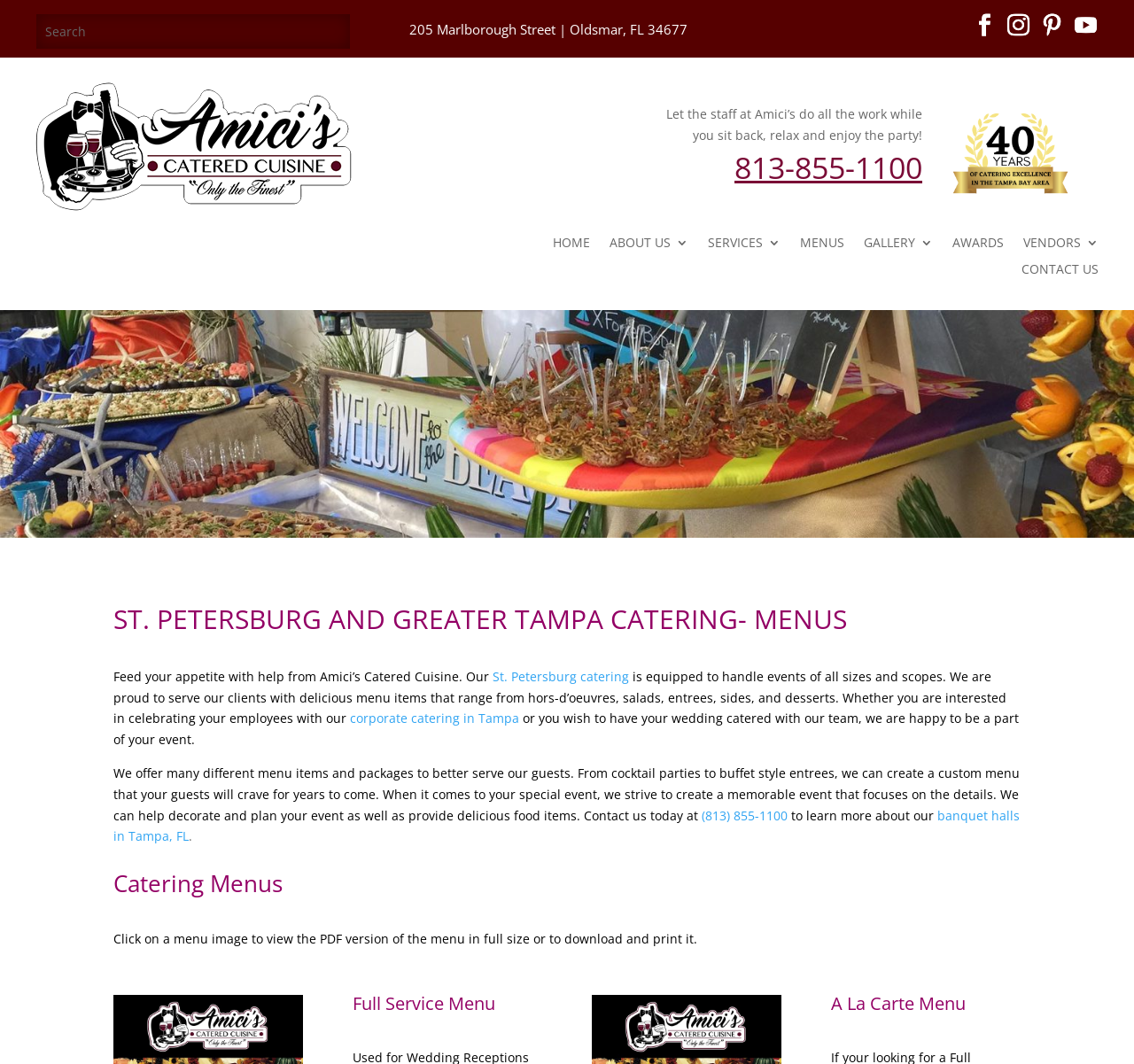What type of catering services does Amici’s offer?
Please respond to the question with a detailed and informative answer.

I inferred this by reading the static text elements that mention 'corporate catering in Tampa' and 'wedding catered with our team'.